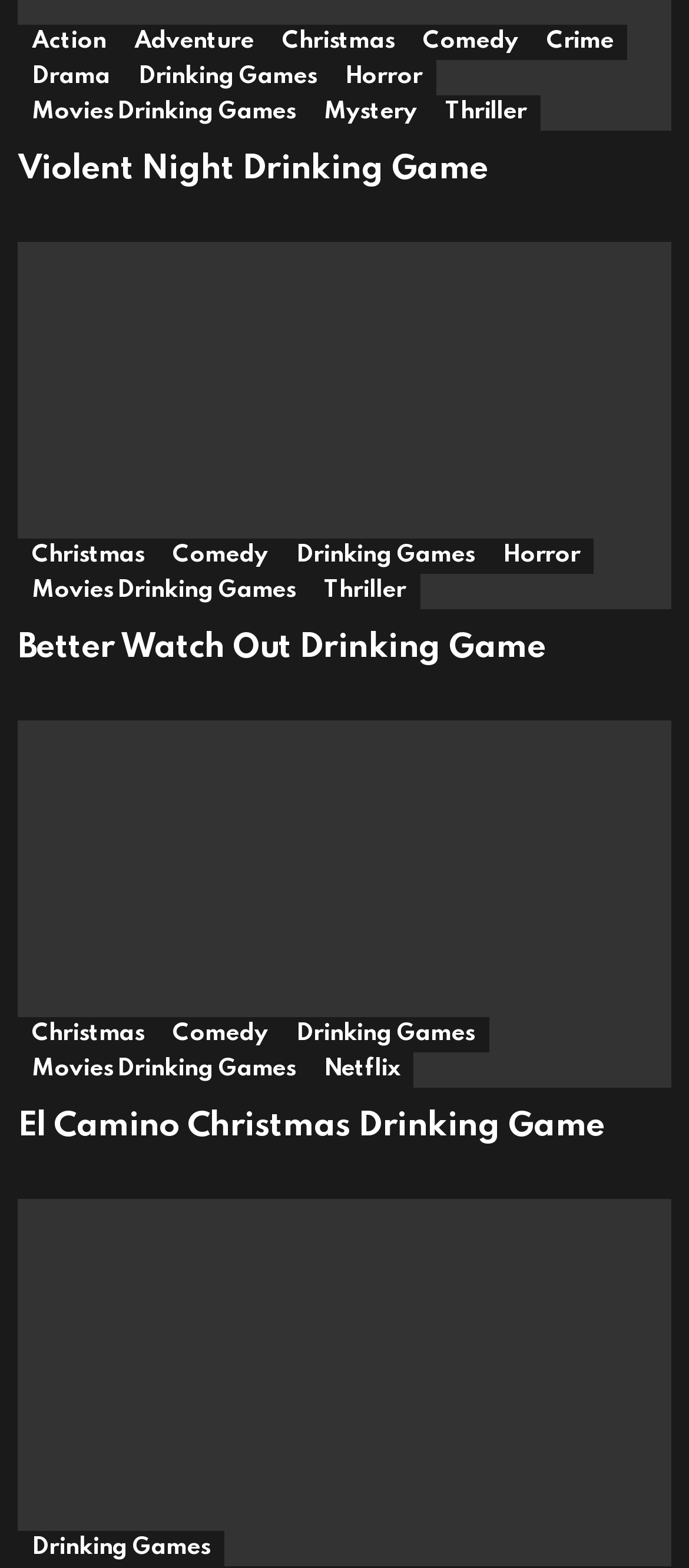Find the bounding box coordinates of the clickable area required to complete the following action: "Read the 'El Camino Christmas Drinking Game' article".

[0.026, 0.459, 0.974, 0.731]